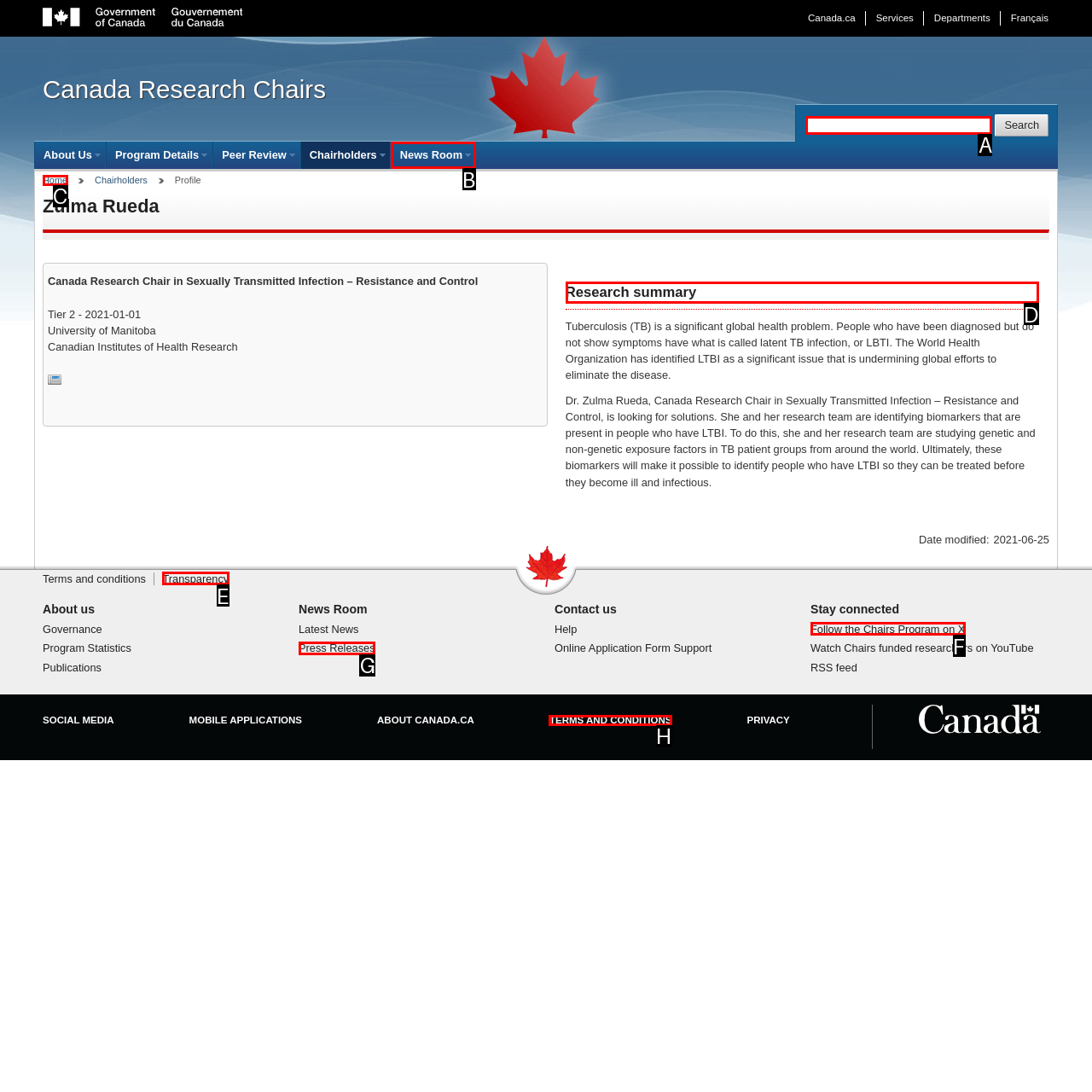Determine which HTML element to click to execute the following task: Read the research summary Answer with the letter of the selected option.

D